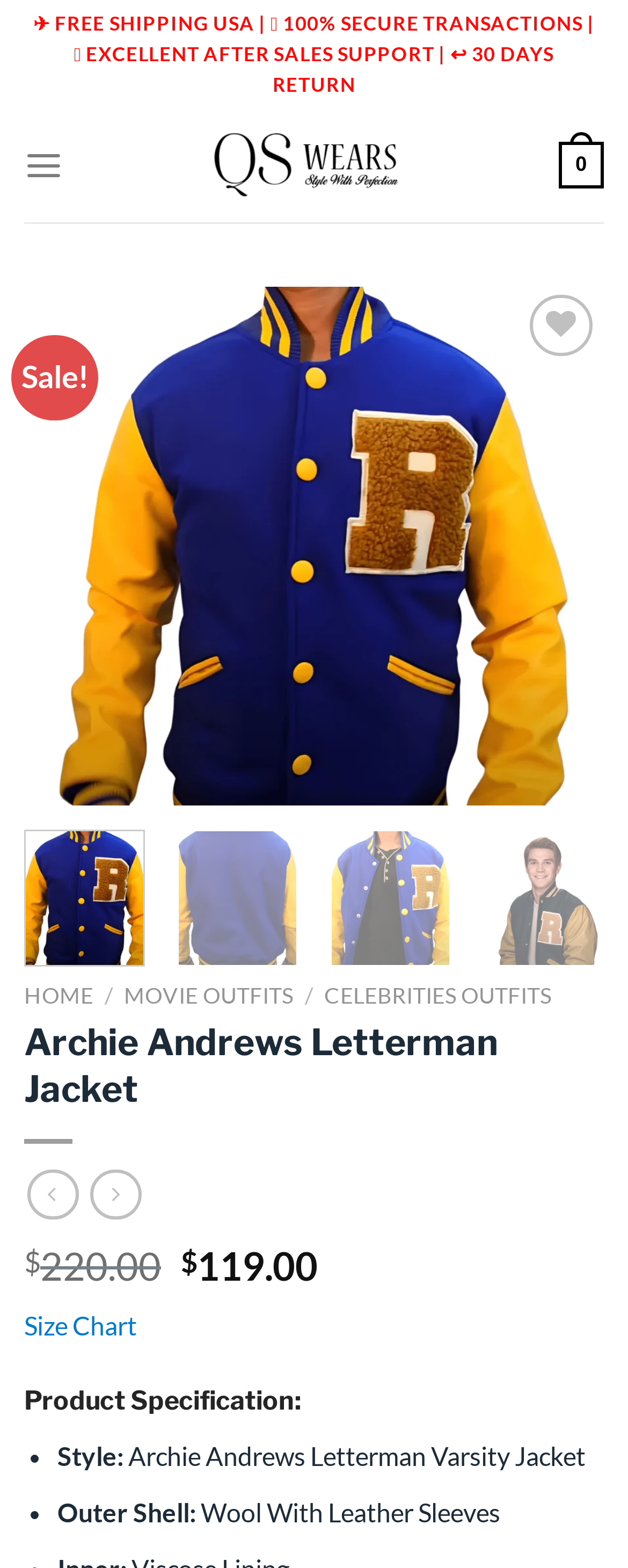How many images are there of the Archie Andrews Letterman Jacket?
Provide a one-word or short-phrase answer based on the image.

4